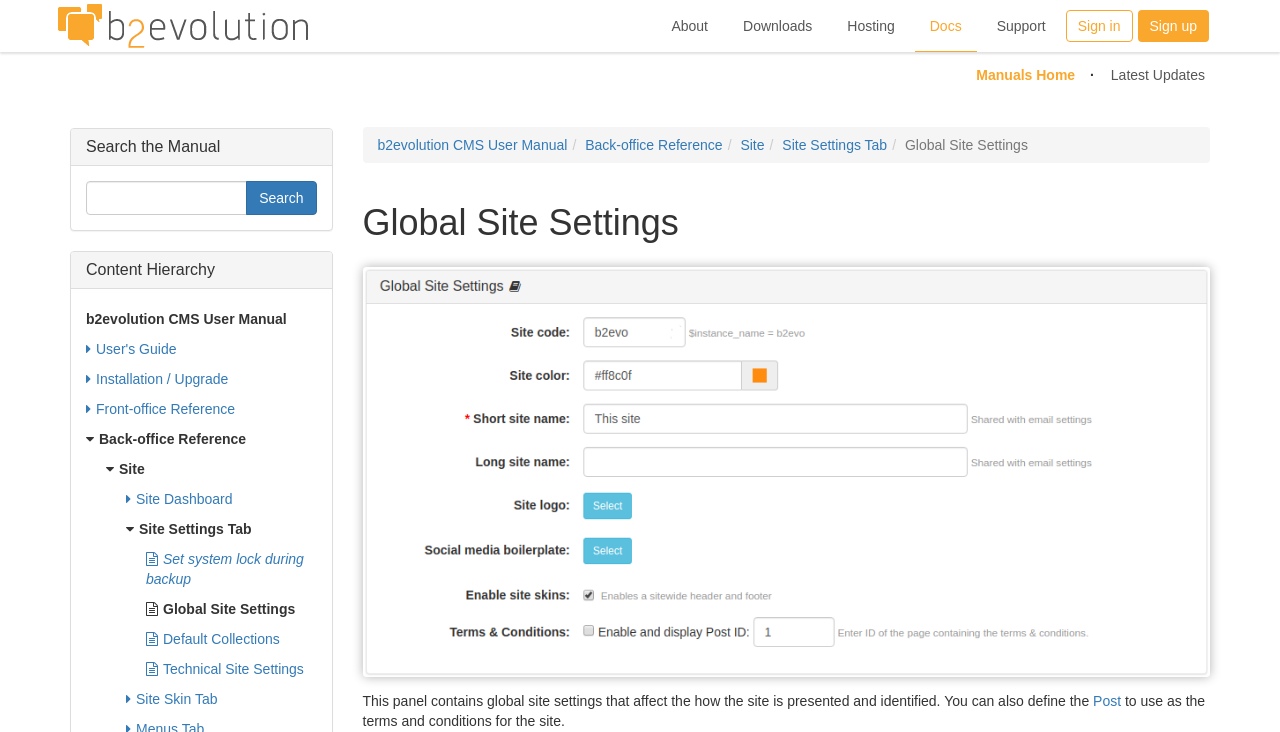Using the description "Site Skin Tab", locate and provide the bounding box of the UI element.

[0.098, 0.934, 0.17, 0.975]